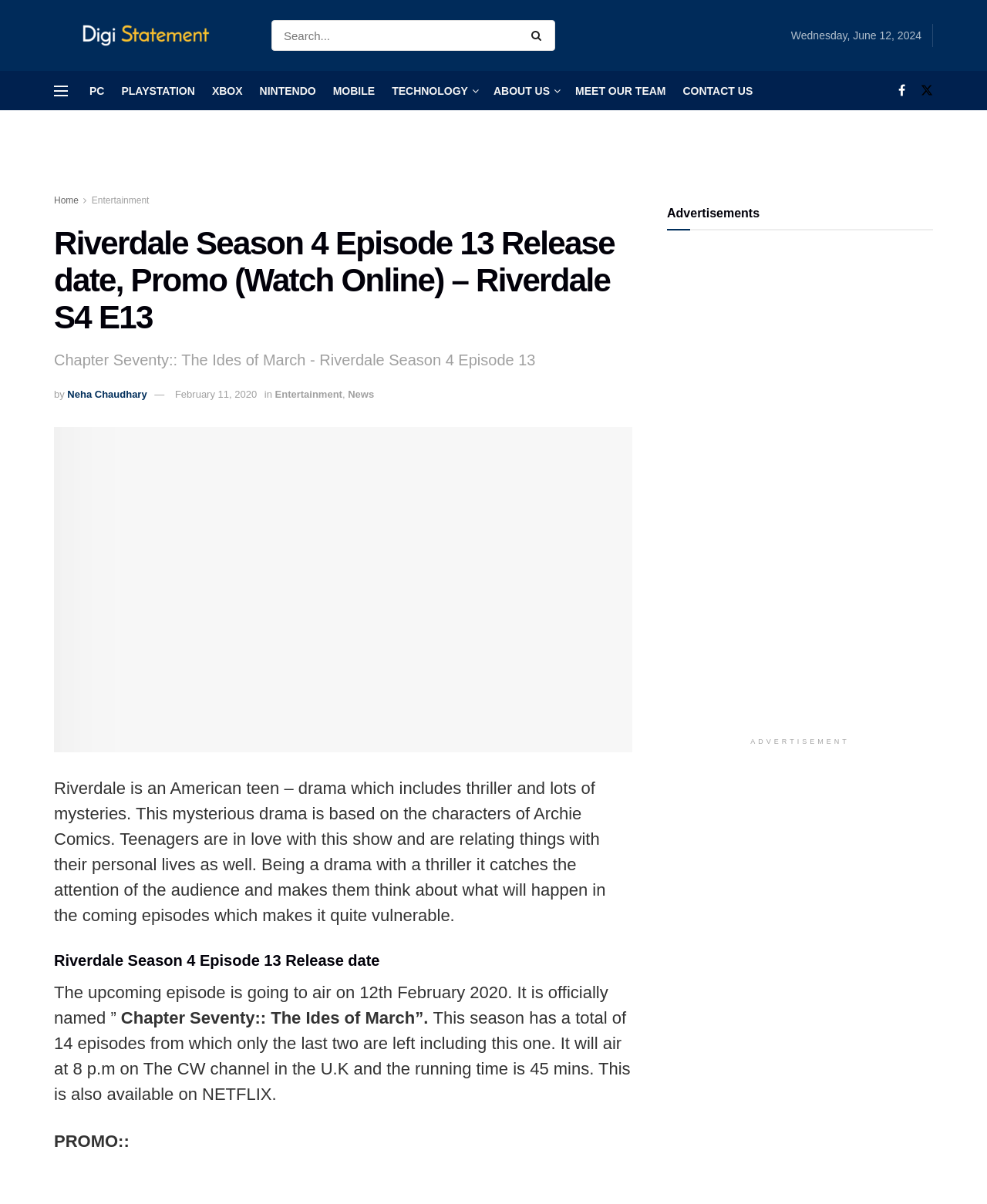Please find and provide the title of the webpage.

Riverdale Season 4 Episode 13 Release date, Promo (Watch Online) – Riverdale S4 E13